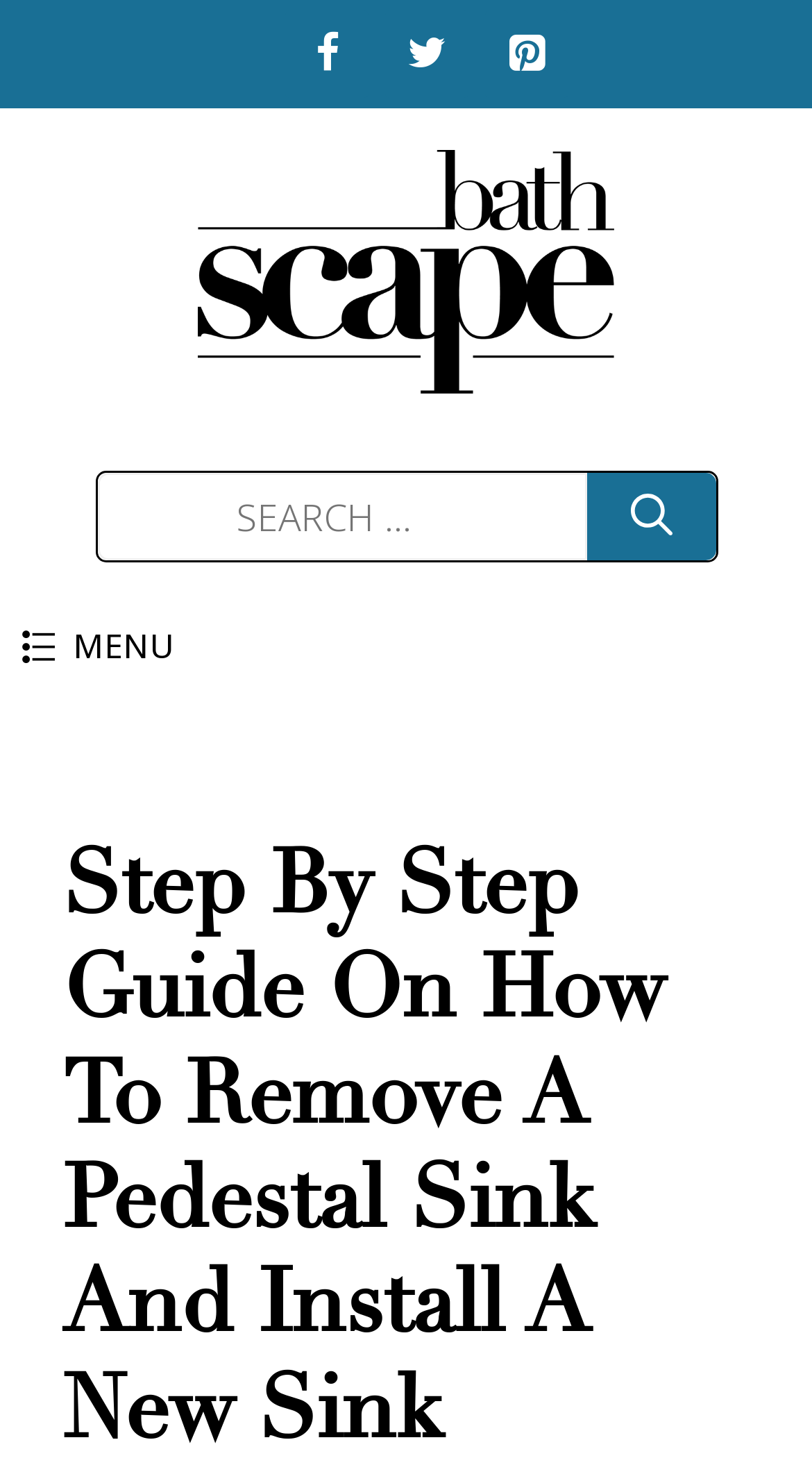What is the topic of the main article?
Using the information from the image, give a concise answer in one word or a short phrase.

Removing a pedestal sink